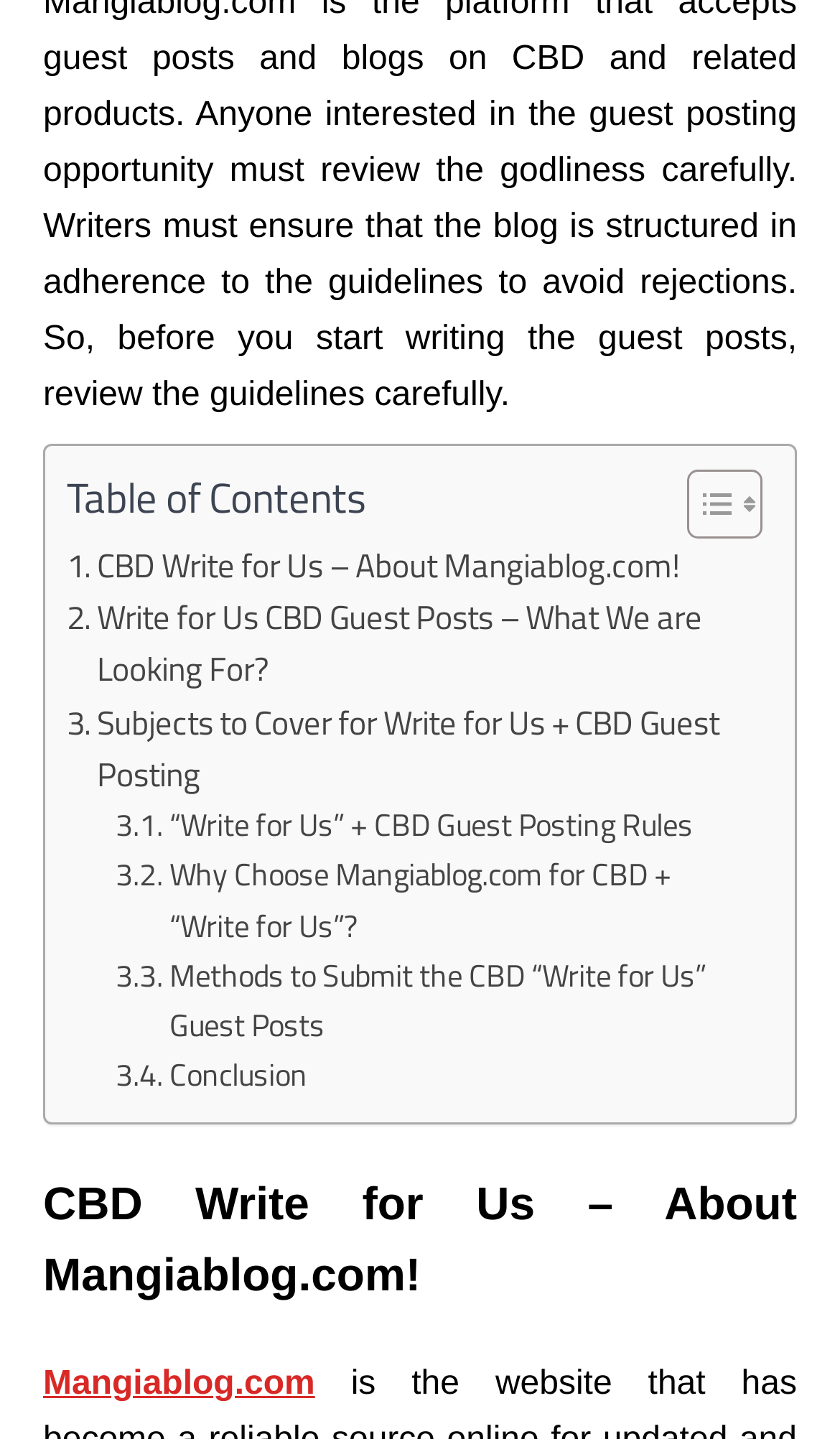Please provide a brief answer to the following inquiry using a single word or phrase:
Is the button 'Toggle Table of Content' above the link 'Write for Us CBD Guest Posts – What We are Looking For?'?

Yes